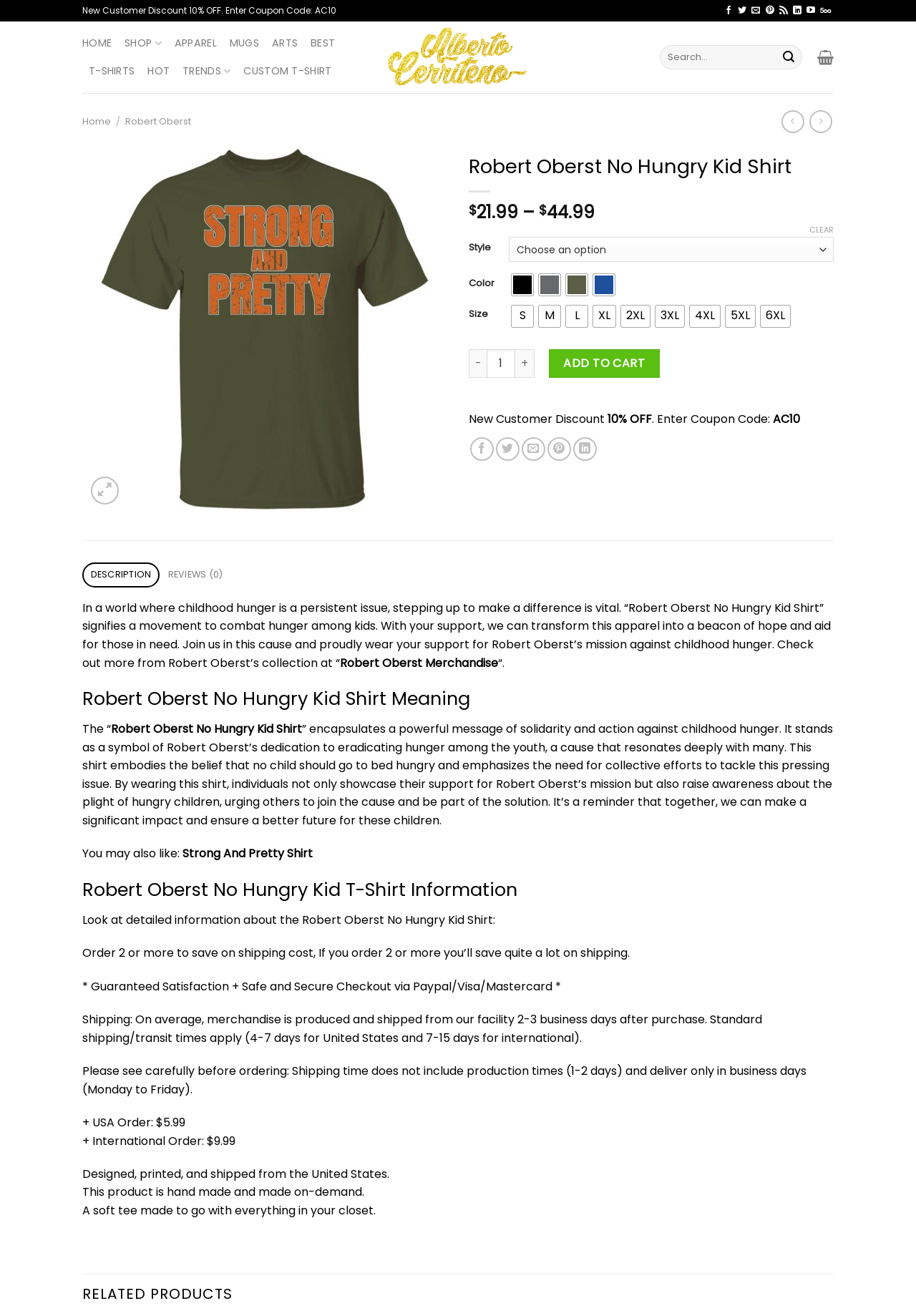Respond to the following question with a brief word or phrase:
What is the name of the shirt being sold?

Robert Oberst No Hungry Kid Shirt